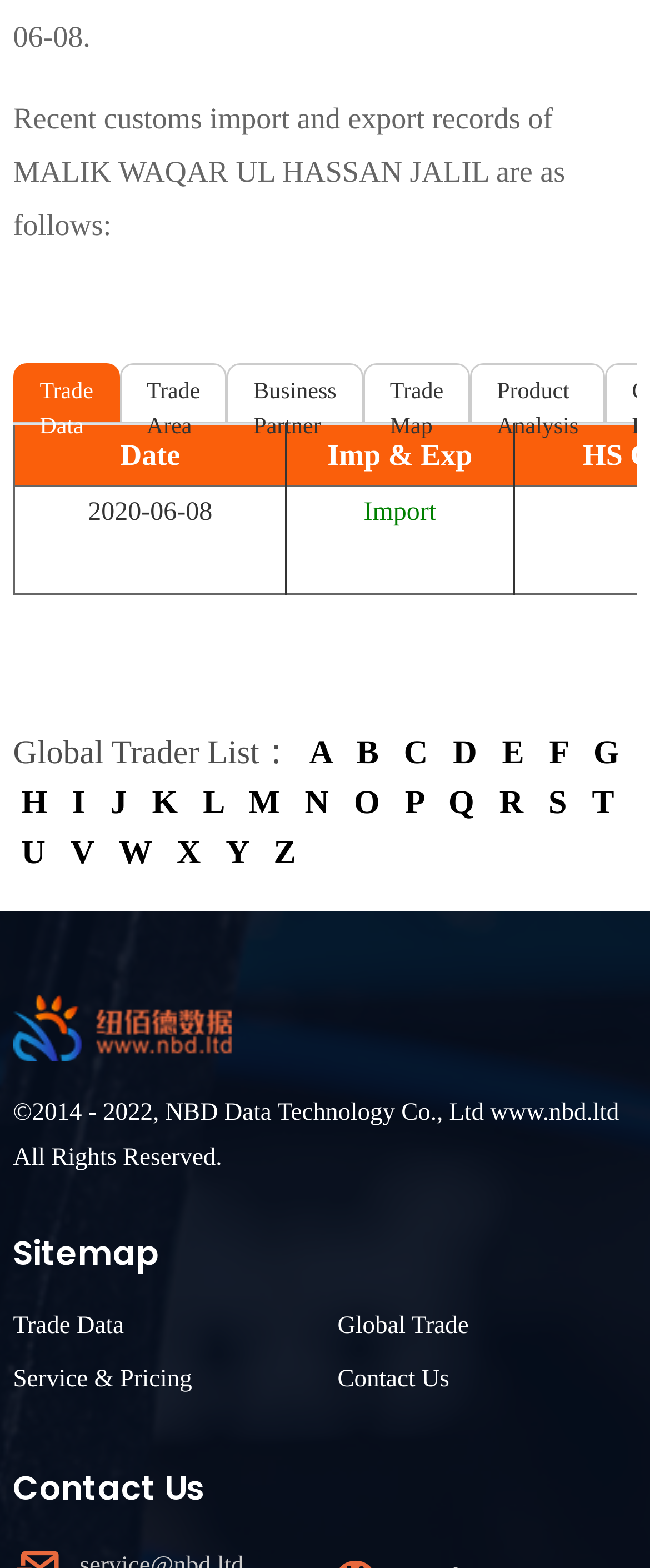How many main sections are available in the sitemap?
Examine the image and give a concise answer in one word or a short phrase.

4